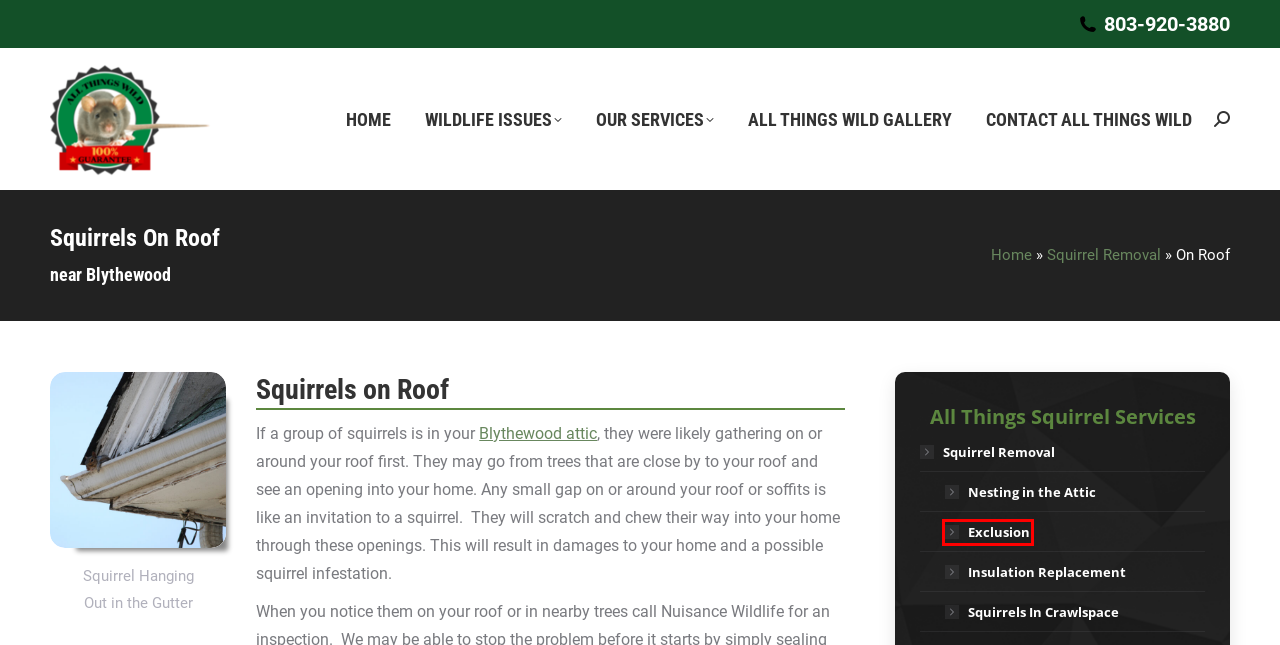Examine the screenshot of the webpage, which has a red bounding box around a UI element. Select the webpage description that best fits the new webpage after the element inside the red bounding box is clicked. Here are the choices:
A. Nuisance Wildlife Gallery - Blythewood Animal Removal
B. Exclusion - Blythewood Animal Removal
C. Blythewood Contaminated Insulation and Replacement. Squirrel Damage
D. Contact All Things Wild - Blythewood Animal Removal
E. Blythewood Squirrels In Crawlspace, Squirrel Trapping, Encapsulation
F. Squirrel Removal, Squirrels in Attic, Damage Repair, Blythewood SC
G. Blythewood Animal Removal, Wild Animal Damage Repair, Clean up
H. Nesting in the Attic - Blythewood Animal Removal

B